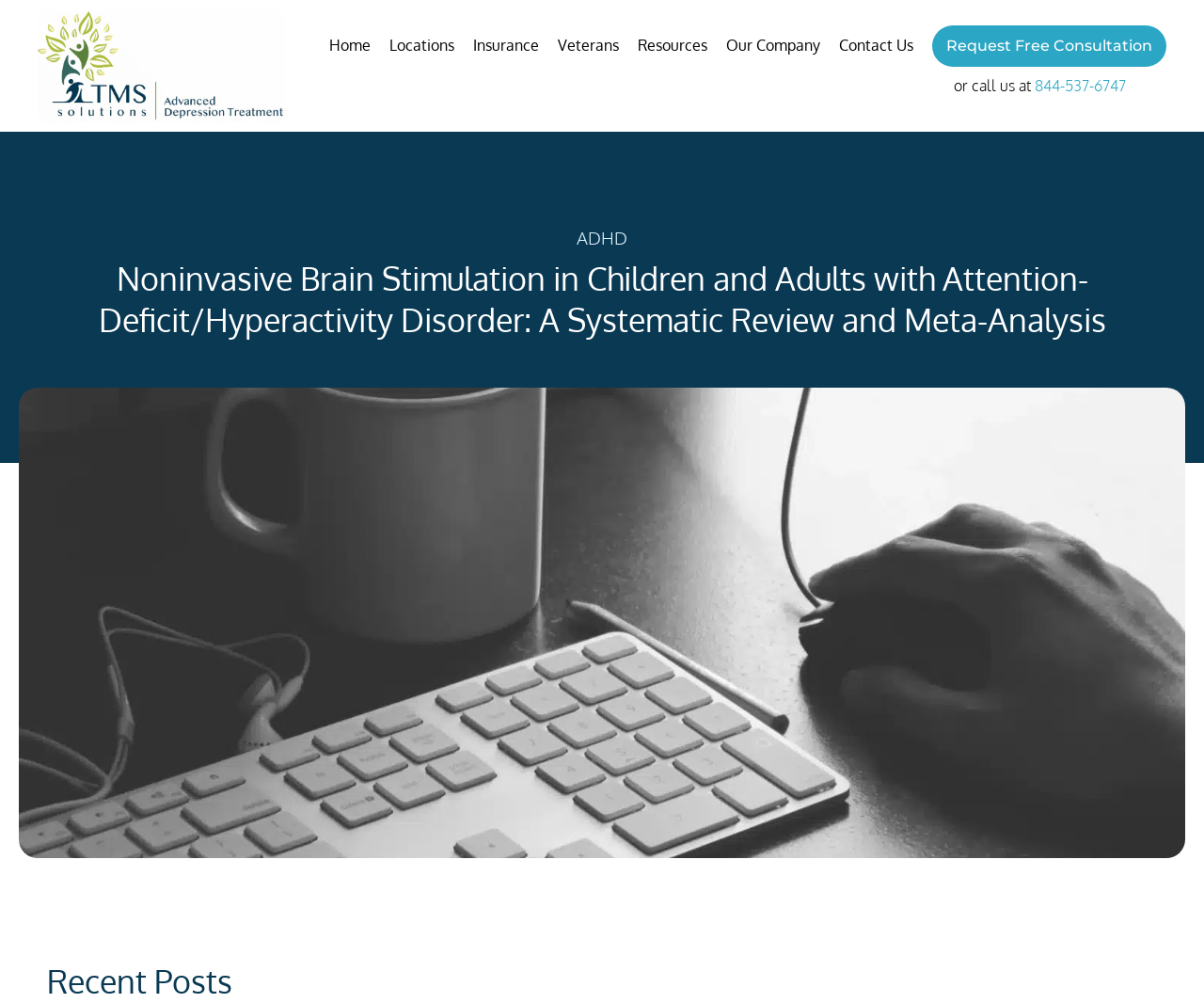What is the phone number to call for a free consultation?
Using the image as a reference, answer the question with a short word or phrase.

844-537-6747